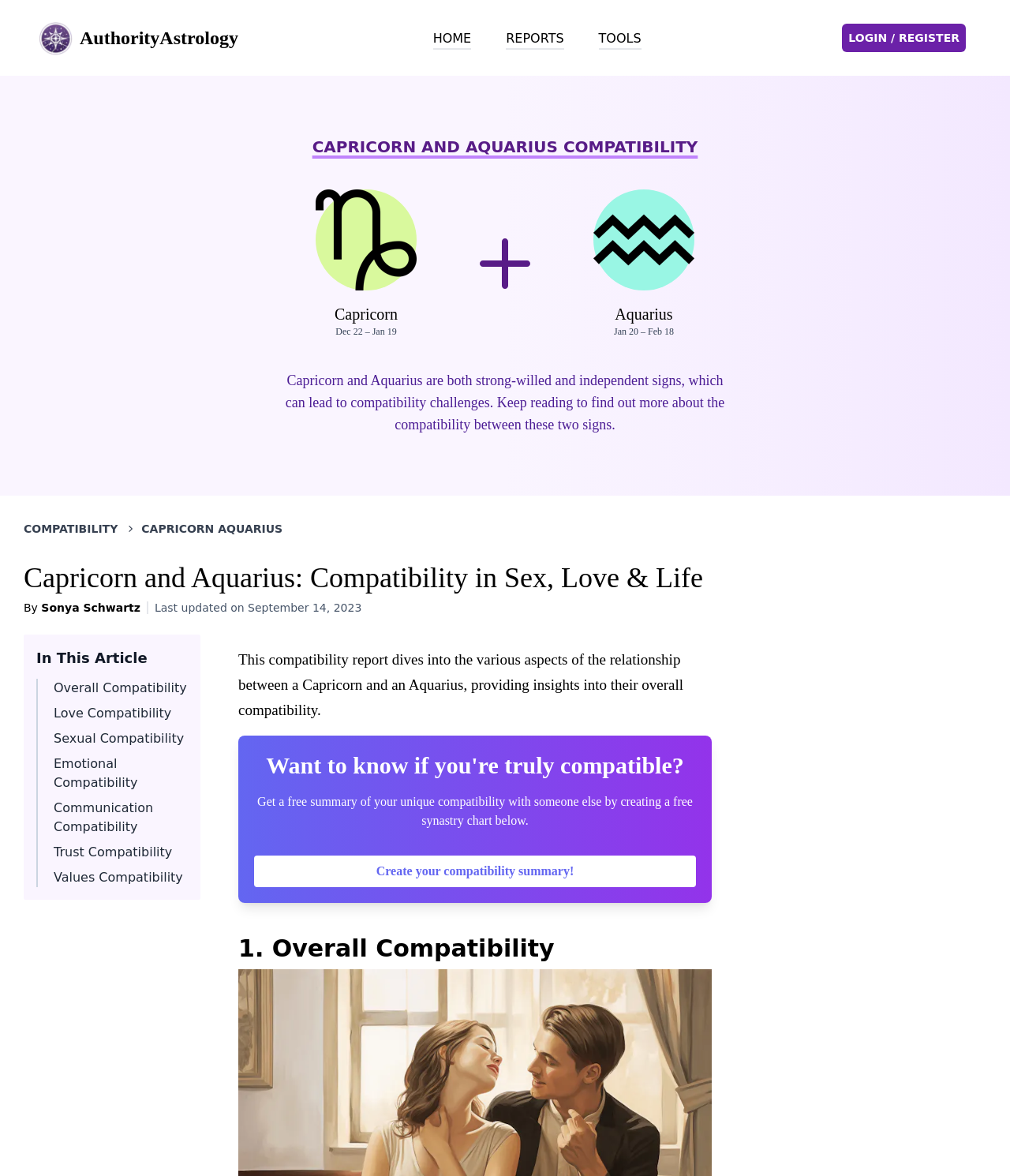Please specify the bounding box coordinates of the element that should be clicked to execute the given instruction: 'Click on the Authority Astrology logo'. Ensure the coordinates are four float numbers between 0 and 1, expressed as [left, top, right, bottom].

[0.038, 0.017, 0.073, 0.047]